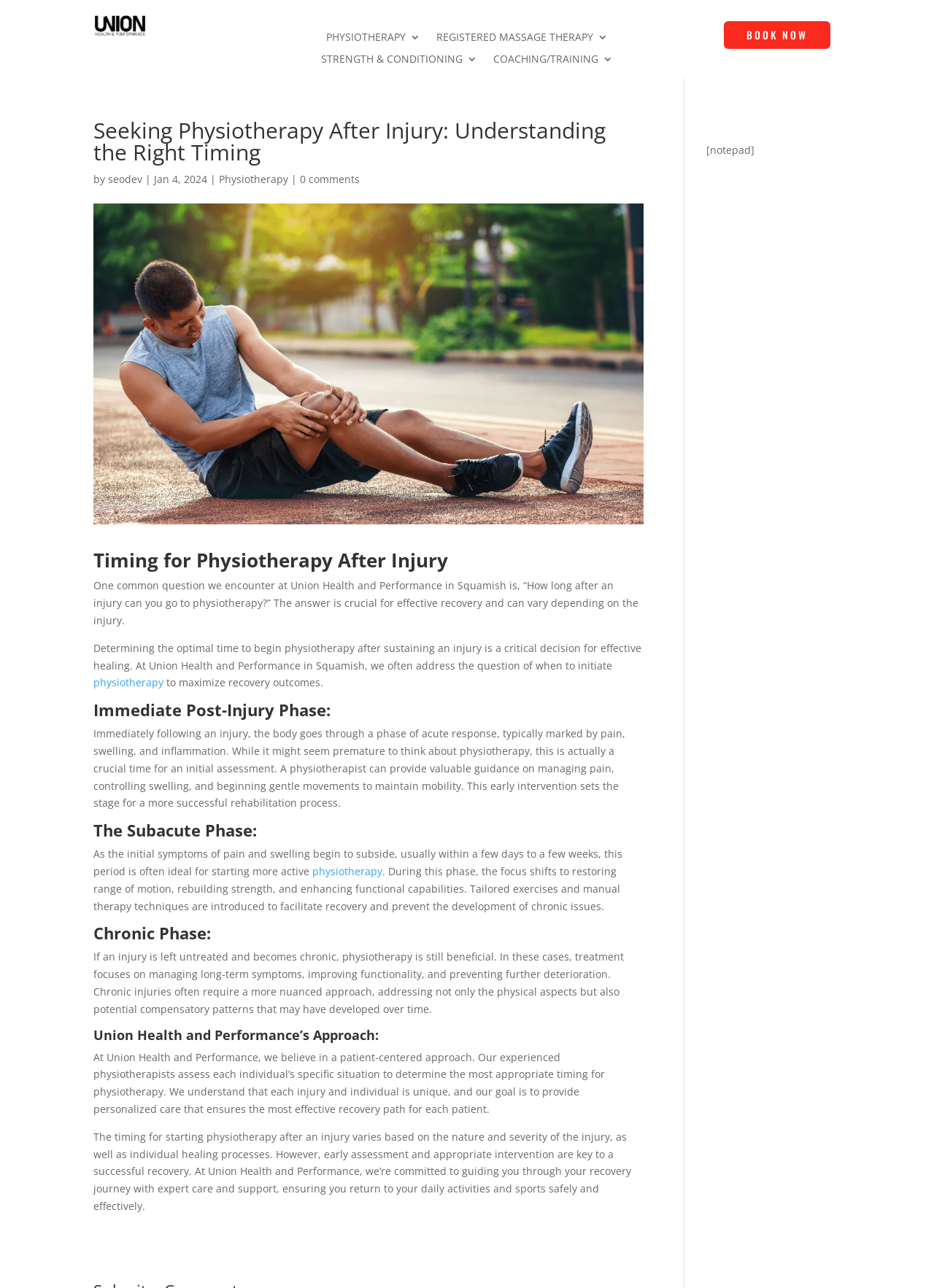Please find and provide the title of the webpage.

Seeking Physiotherapy After Injury: Understanding the Right Timing